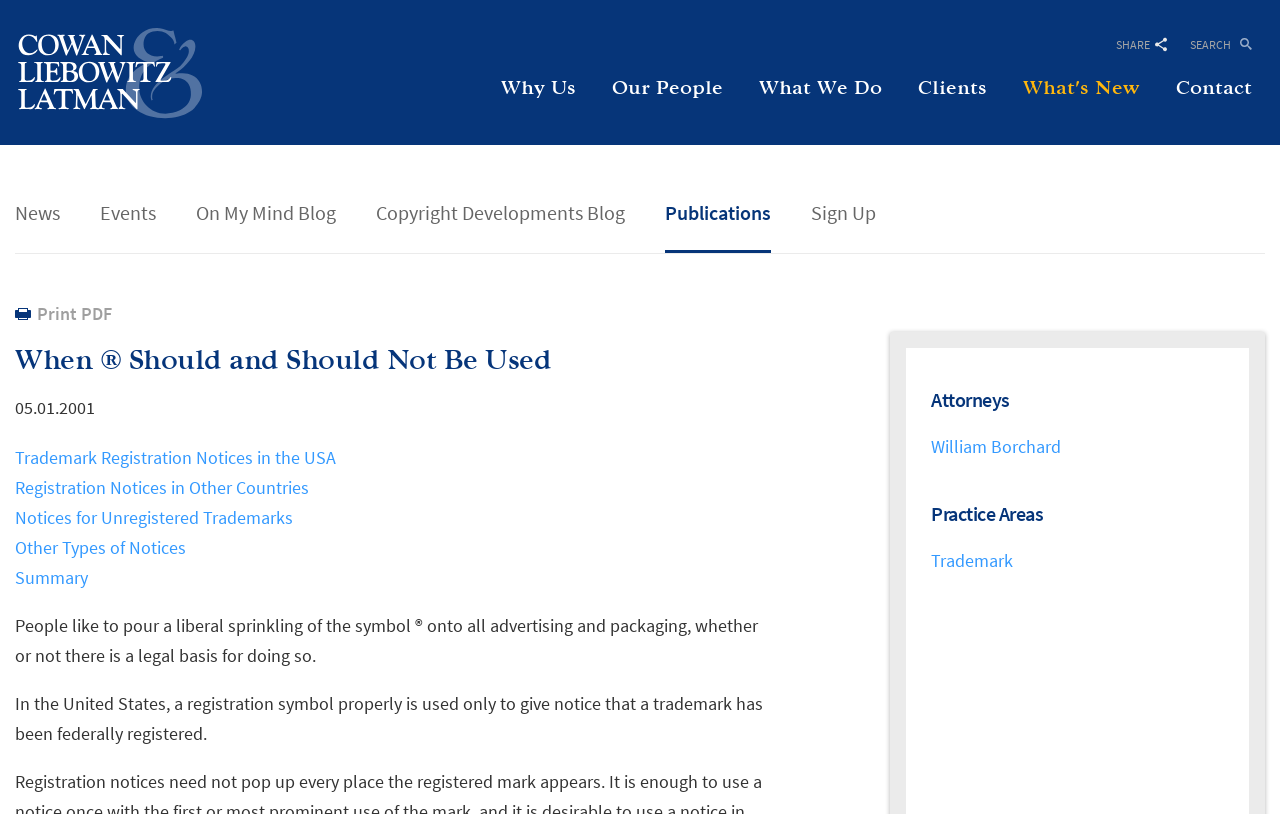Please determine the bounding box coordinates for the element that should be clicked to follow these instructions: "View the On My Mind blog".

[0.153, 0.246, 0.262, 0.276]